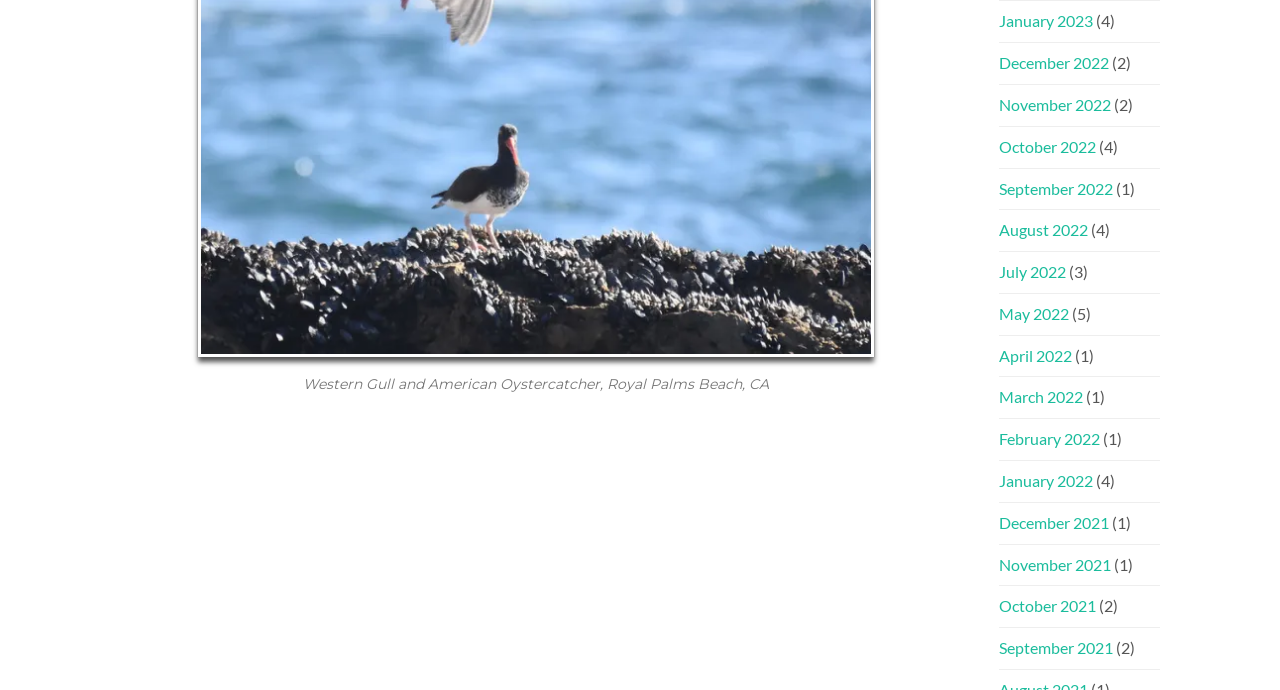Please find the bounding box for the following UI element description. Provide the coordinates in (top-left x, top-left y, bottom-right x, bottom-right y) format, with values between 0 and 1: July 2022

[0.78, 0.38, 0.833, 0.407]